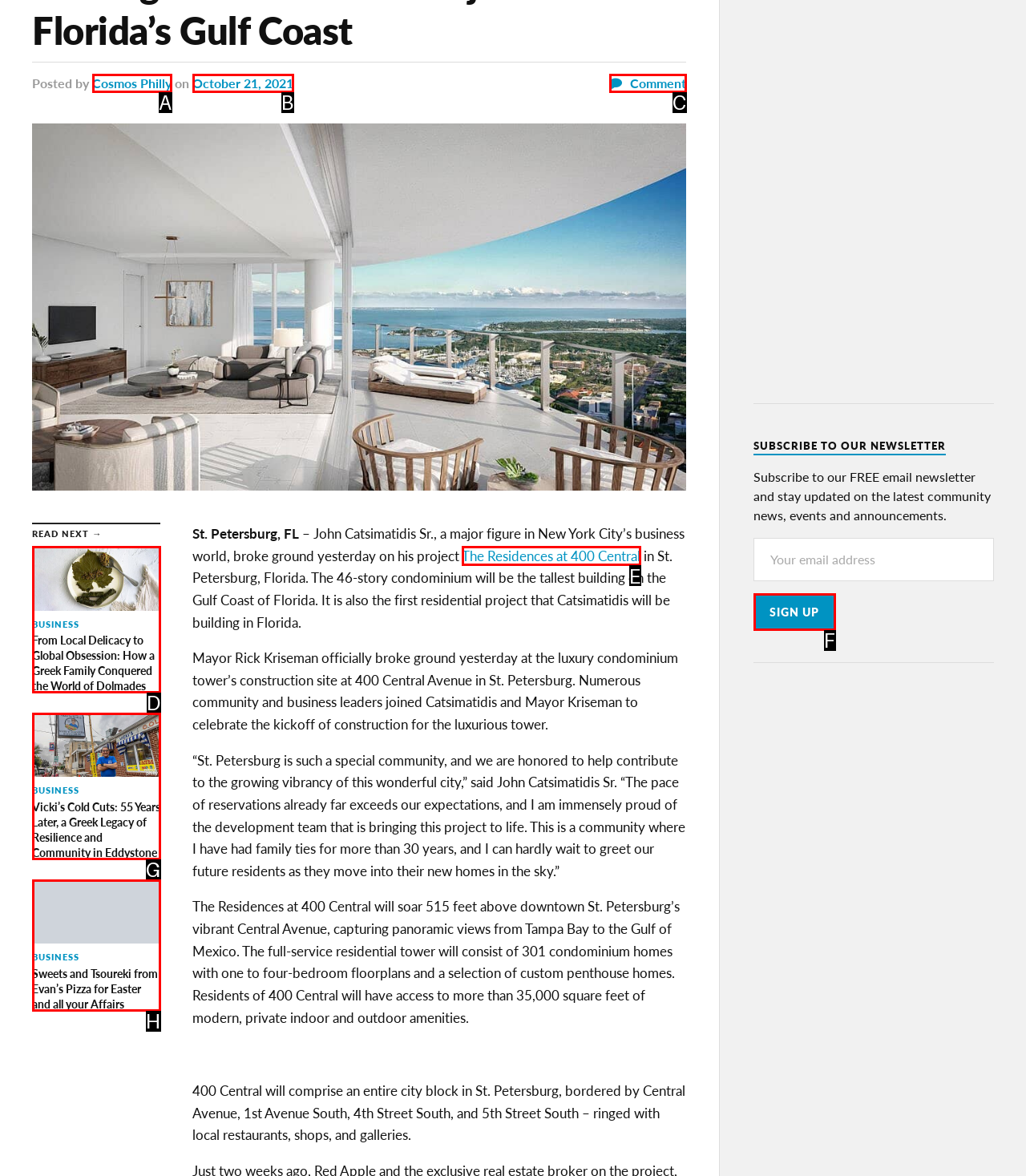Match the HTML element to the description: The Residences at 400 Central. Answer with the letter of the correct option from the provided choices.

E